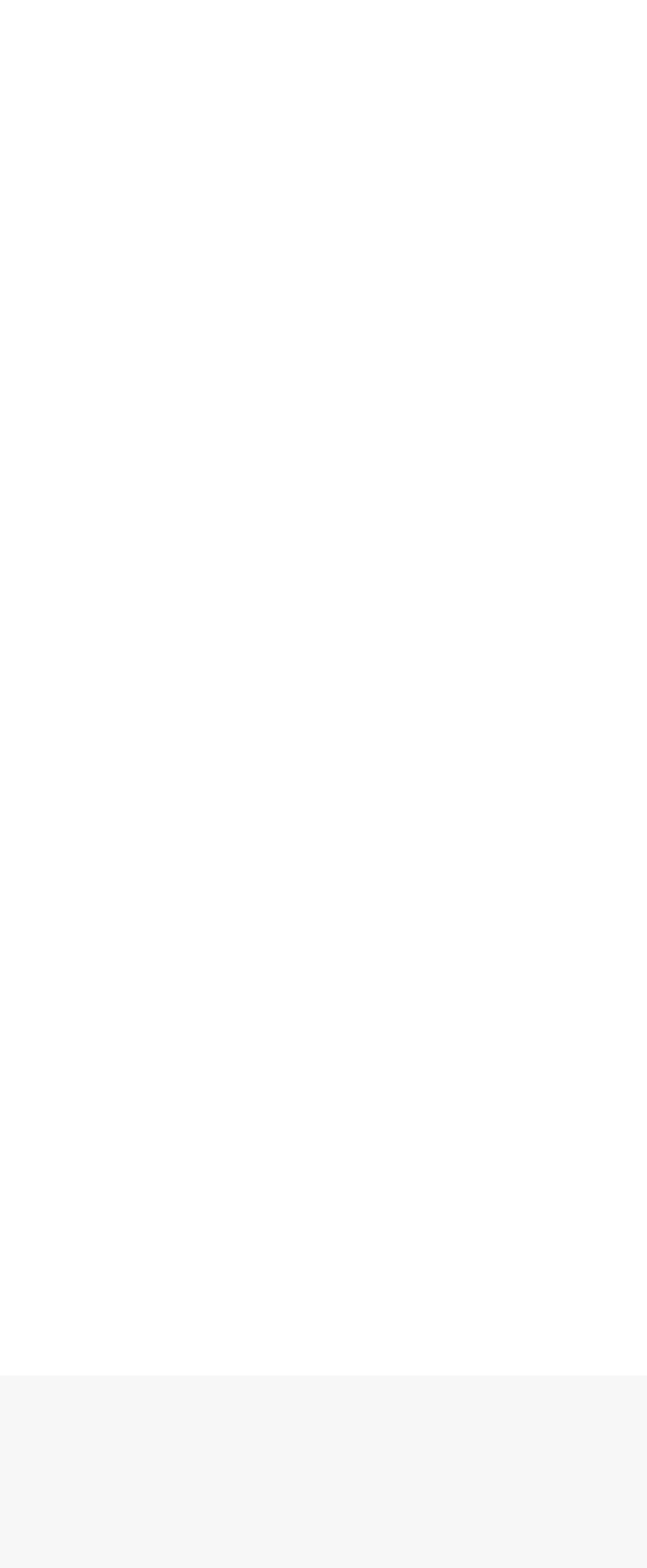What is the first required field?
Look at the image and answer with only one word or phrase.

First Name